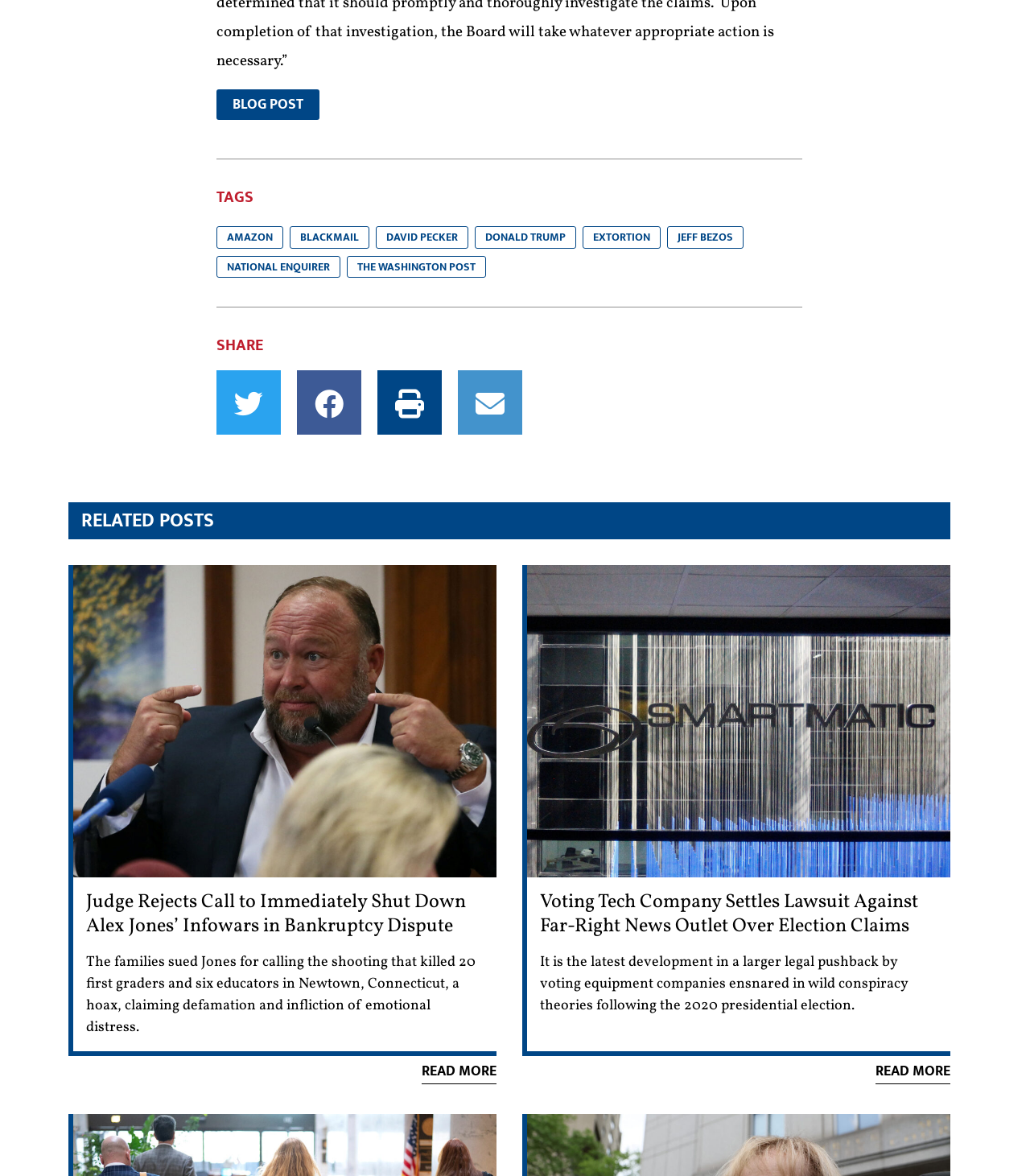Please answer the following question using a single word or phrase: 
What is the purpose of the 'TAGS' section?

Categorize articles